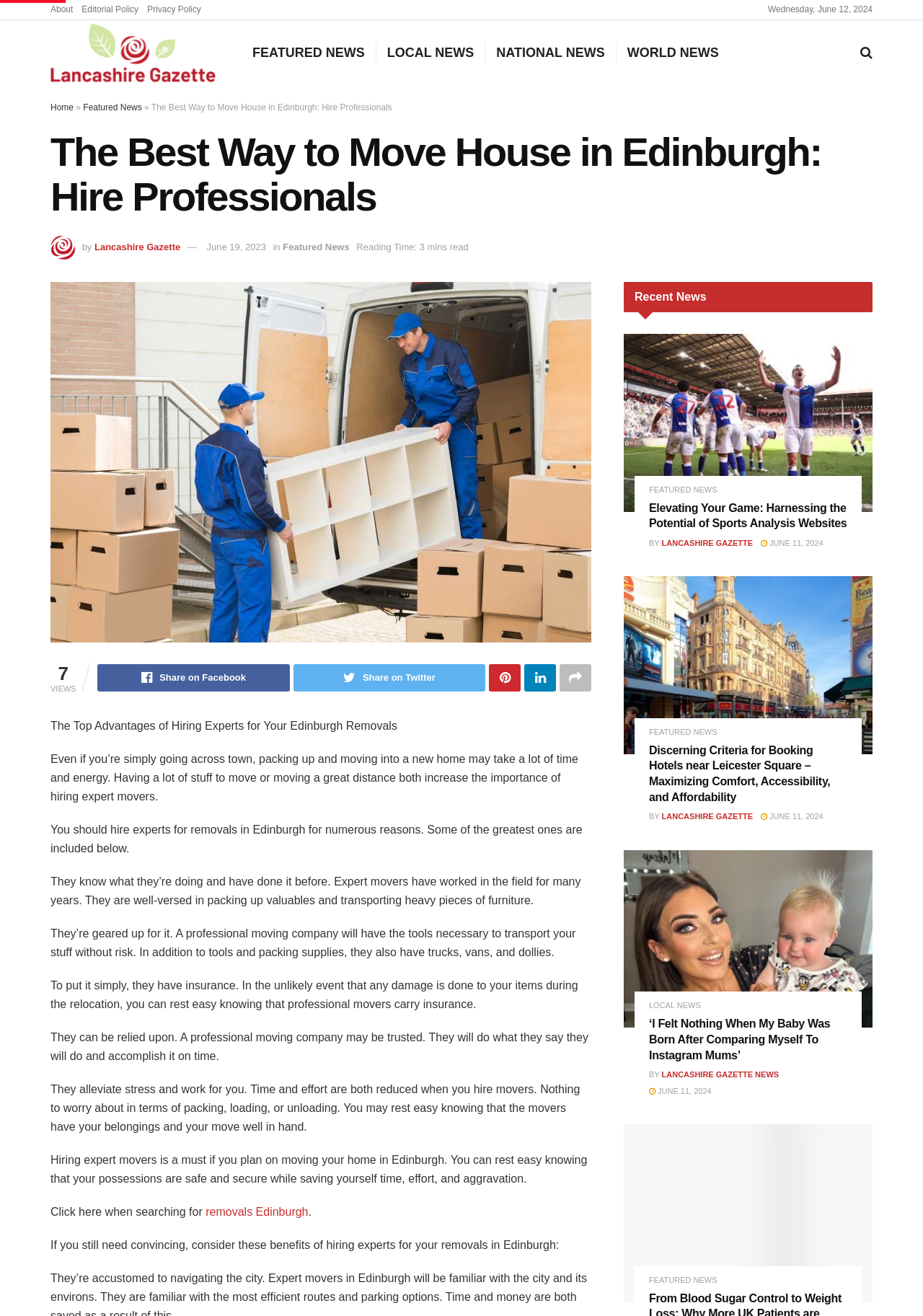Determine the bounding box coordinates of the area to click in order to meet this instruction: "Search for 'removals Edinburgh'".

[0.223, 0.916, 0.334, 0.925]